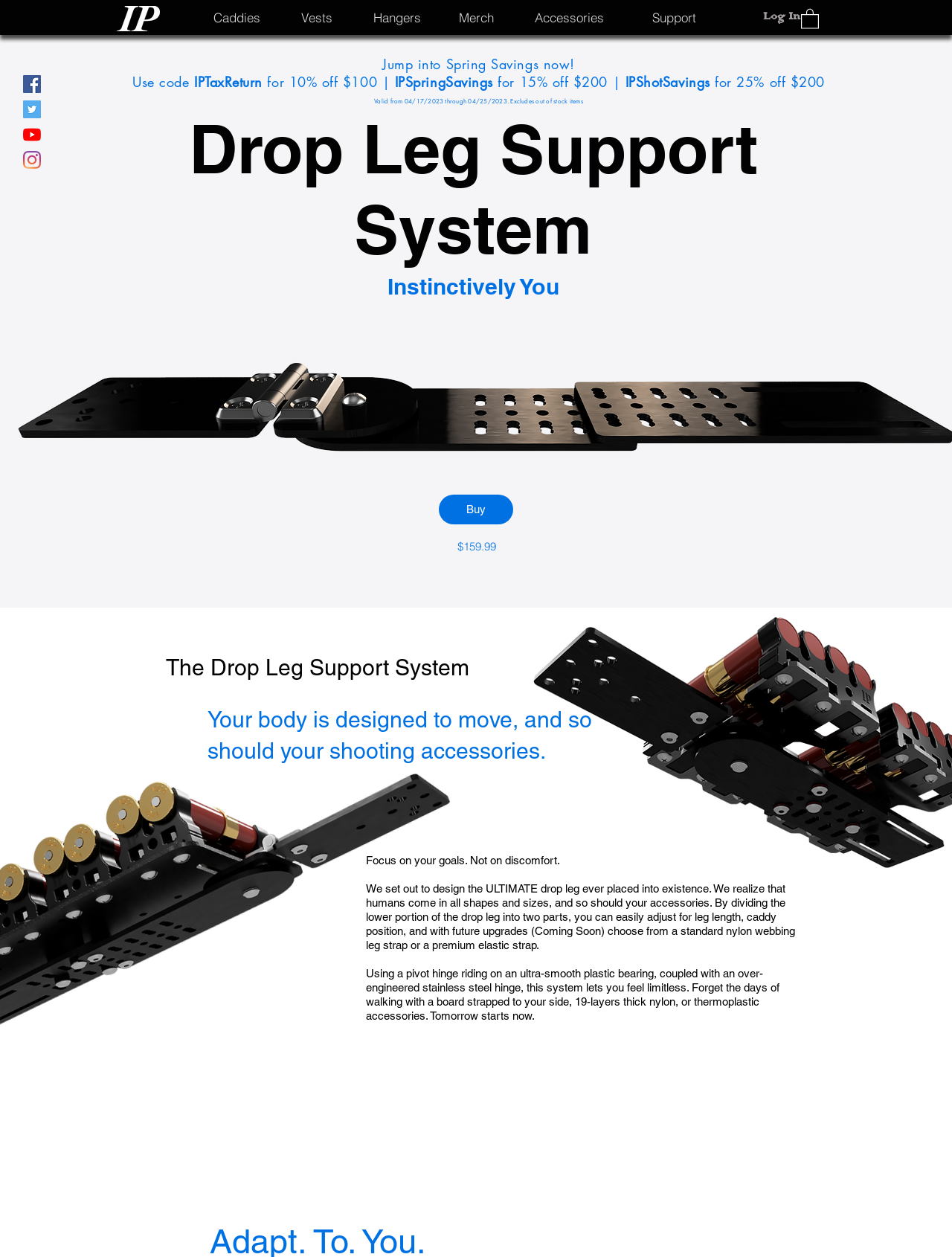Answer the question briefly using a single word or phrase: 
What is the social media platform with a bird logo?

Twitter